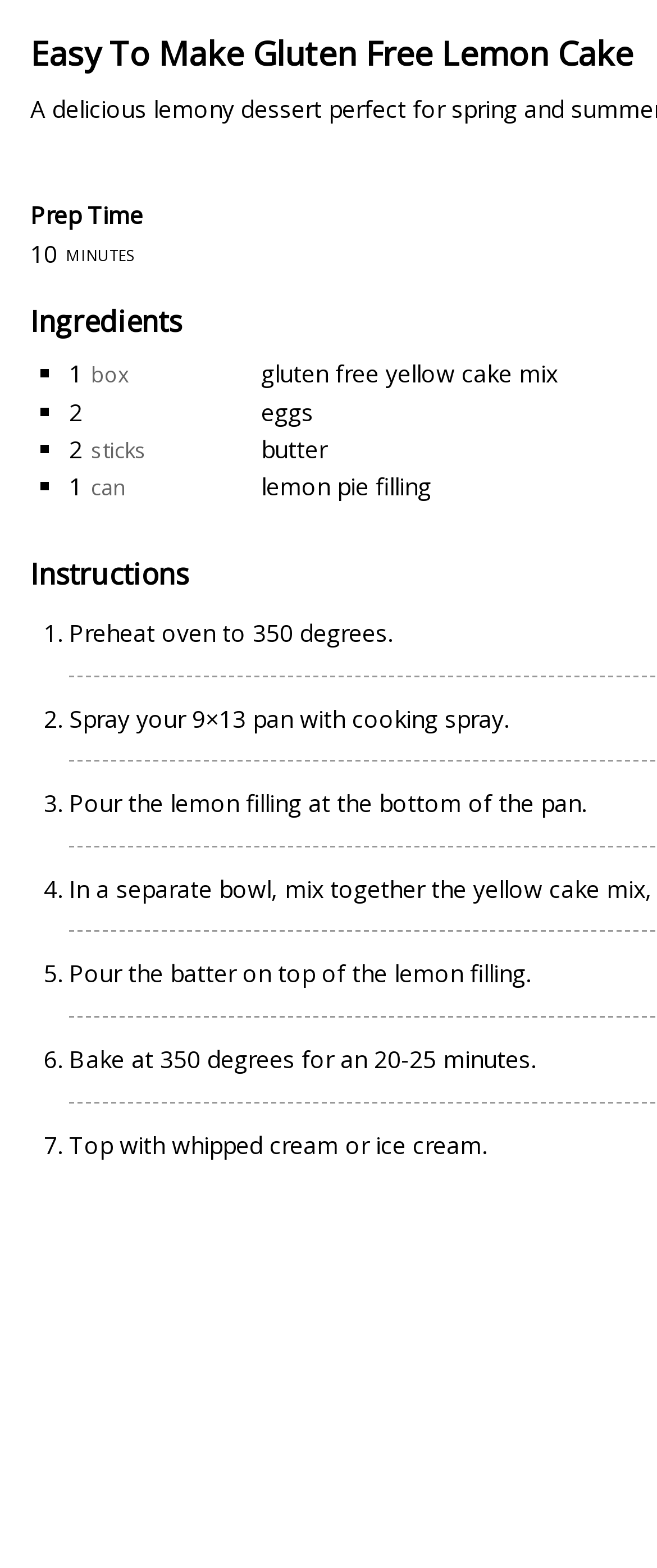What is the last step in the instructions?
Please provide a single word or phrase as the answer based on the screenshot.

Top with whipped cream or ice cream